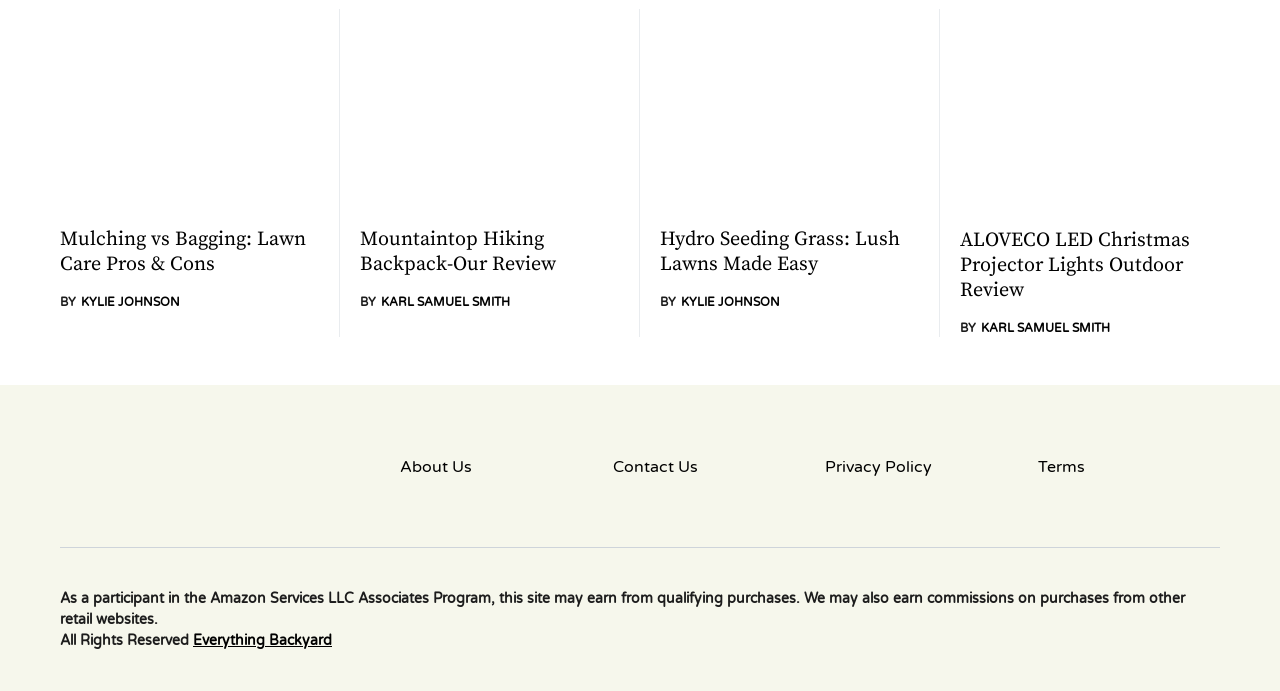Determine the bounding box coordinates for the area that should be clicked to carry out the following instruction: "Visit the Everything Backyard homepage".

[0.047, 0.658, 0.281, 0.745]